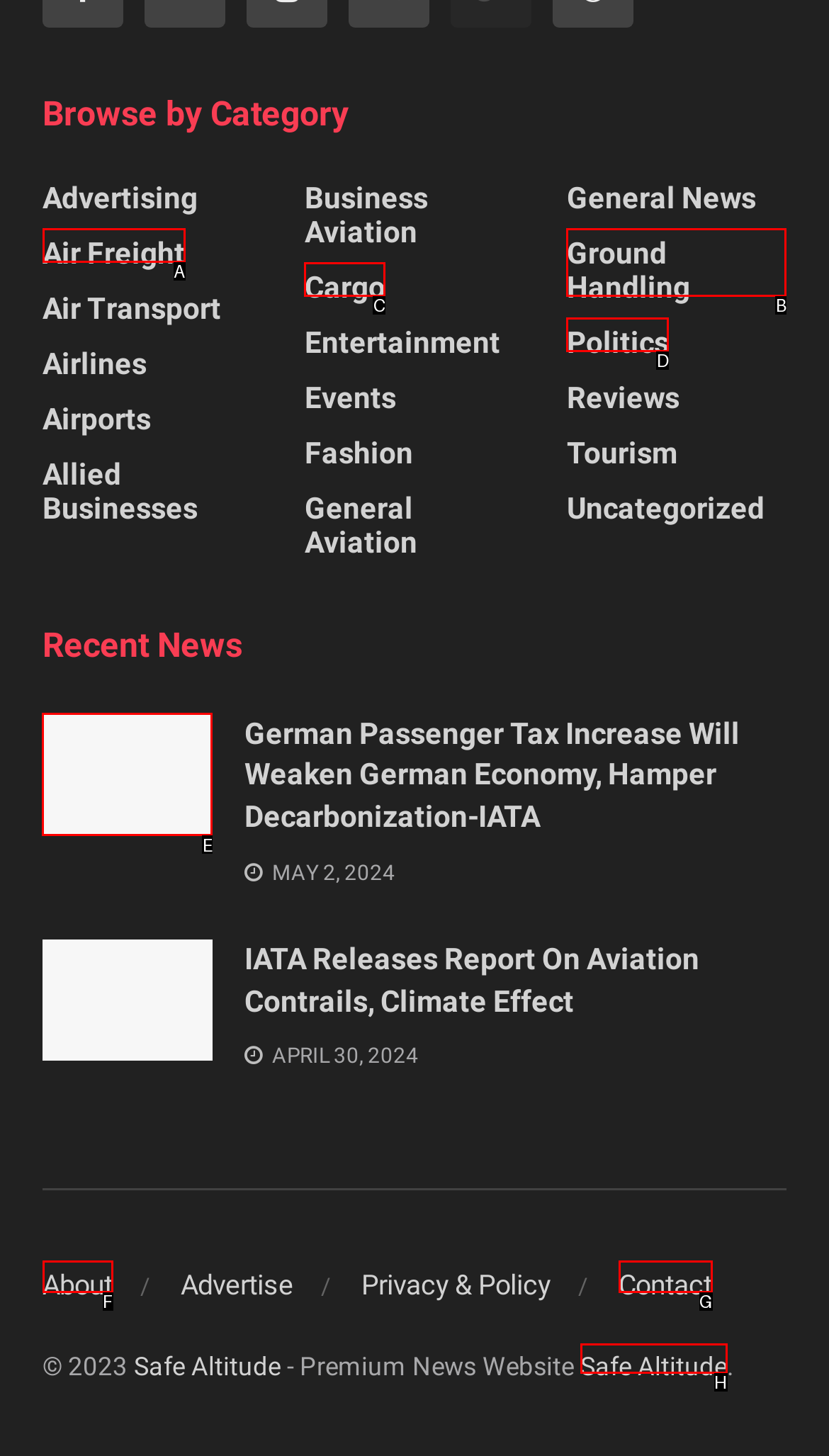Select the HTML element that needs to be clicked to perform the task: Read news about IATA and Atkins jointly developing first carbon capture tool for airport terminals. Reply with the letter of the chosen option.

E